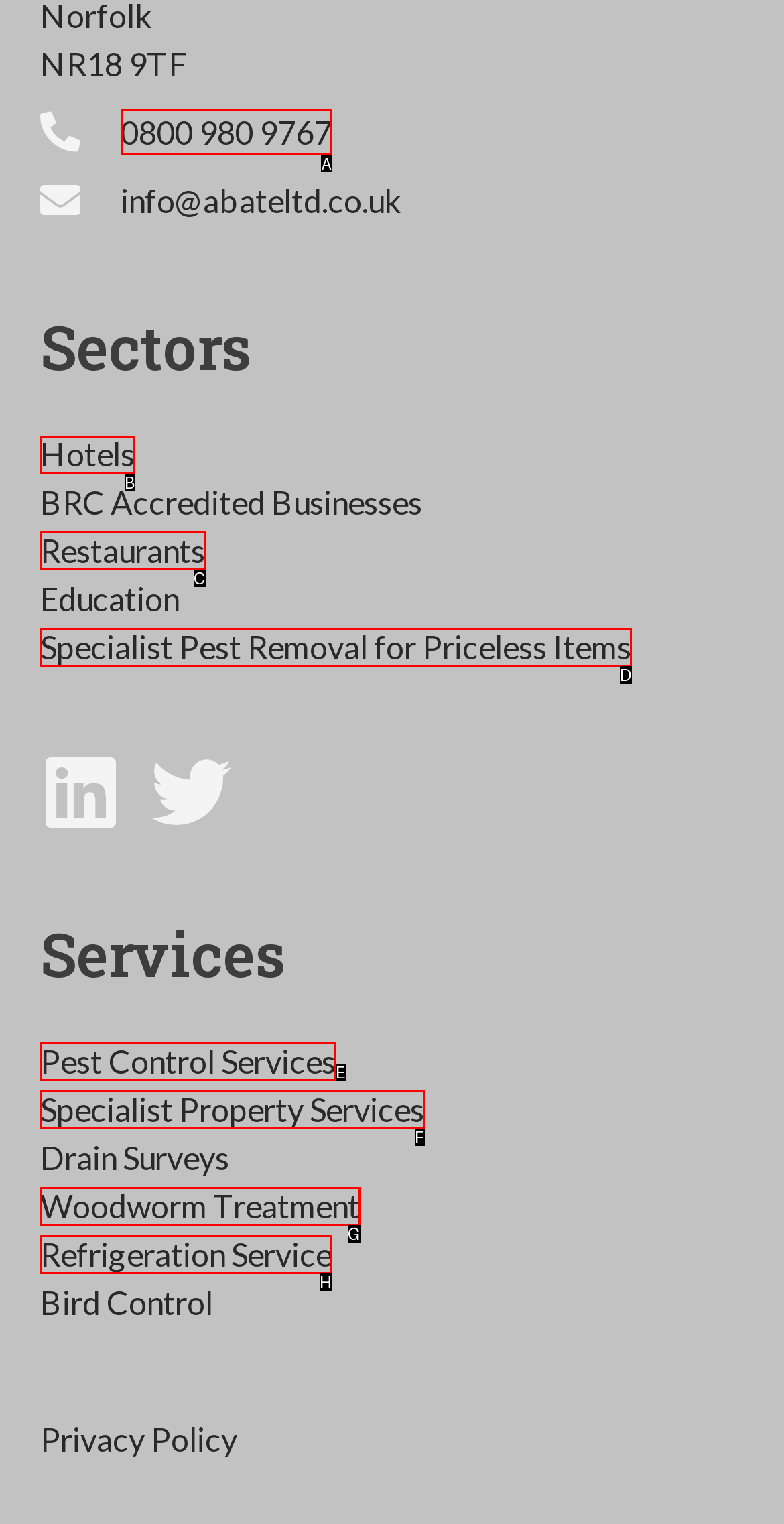Which HTML element should be clicked to complete the task: View hotels sector? Answer with the letter of the corresponding option.

B